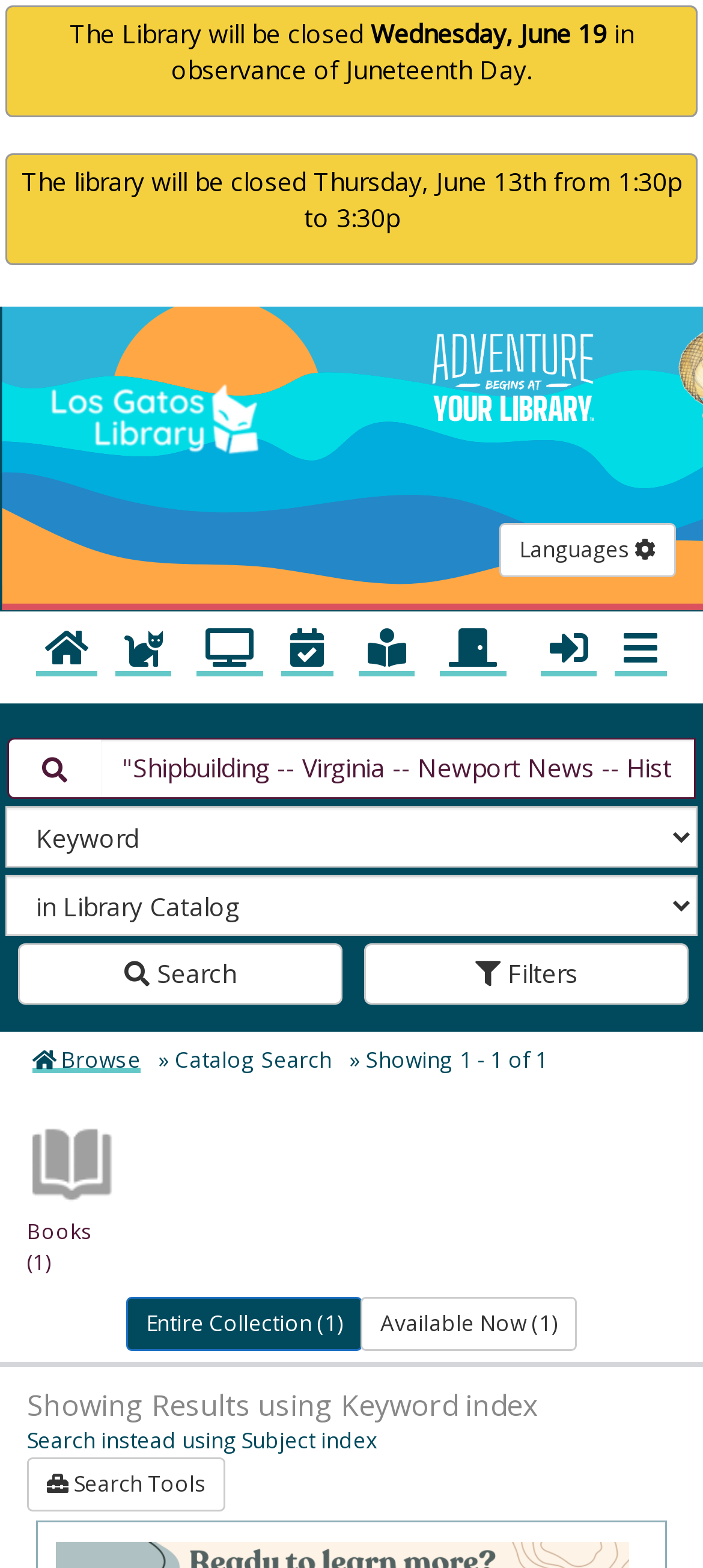Offer a thorough description of the webpage.

The webpage is a search results page, with a focus on a library's catalog. At the top, there are two alerts, one announcing the library's closure on Wednesday, June 19th for Juneteenth Day, and another announcing a closure on Thursday, June 13th from 1:30 pm to 3:30 pm.

Below the alerts, there is a link to the Los Gatos Library, accompanied by an image of the library's logo. A language selection button is located to the right of the link.

The top navigation menu is divided into several sections, including links to browse the catalog, about us, digital library, calendar, popular pages, study rooms, and a search icon. There is also a "Show Menu" button at the far right.

The main search area is located below the navigation menu, with a search bar and two dropdown menus for selecting the search index and collection to search. There are also two buttons, one for searching and another for filters.

Below the search area, there is a breadcrumbs navigation section, showing the current location as "Catalog Search". There is also a message indicating that only one result is shown, with options to filter by format, such as books.

The page also features several buttons and links, including ones for searching using different indexes, such as subject index, and accessing search tools.